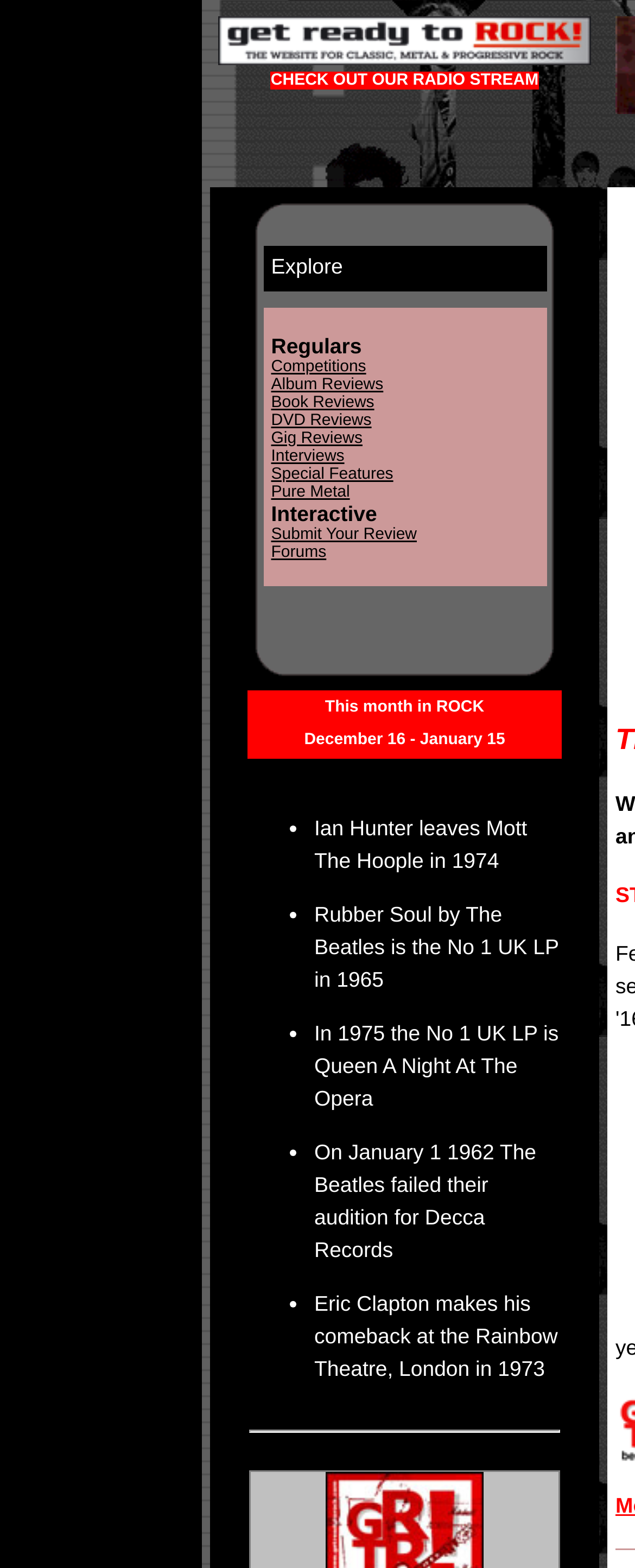Point out the bounding box coordinates of the section to click in order to follow this instruction: "Click here for home page".

[0.344, 0.028, 0.931, 0.046]